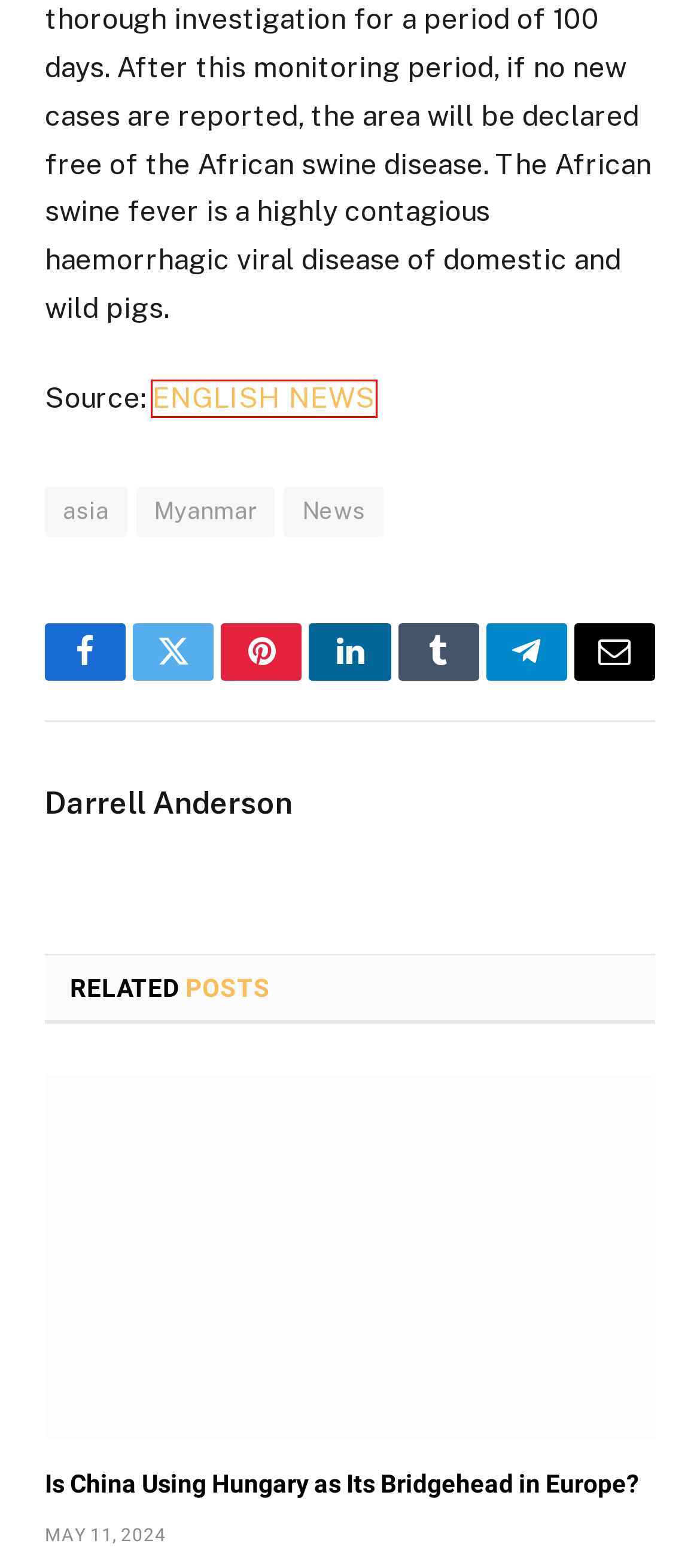Consider the screenshot of a webpage with a red bounding box around an element. Select the webpage description that best corresponds to the new page after clicking the element inside the red bounding box. Here are the candidates:
A. News Archives - HMC Daily
B. Myanmar Archives - HMC Daily
C. African swine fever kills over 50 pigs in Myanmar's eastern township-Xinhua
D. Is China Using Hungary as Its Bridgehead in Europe? - HMC Daily
E. Nathaniel Fields, Author at HMC Daily
F. HMC Daily - News from the hub
G. Kazakhstan Becomes New Diplomatic Center between East, West and Asia - HMC Daily
H. asia Archives - HMC Daily

C